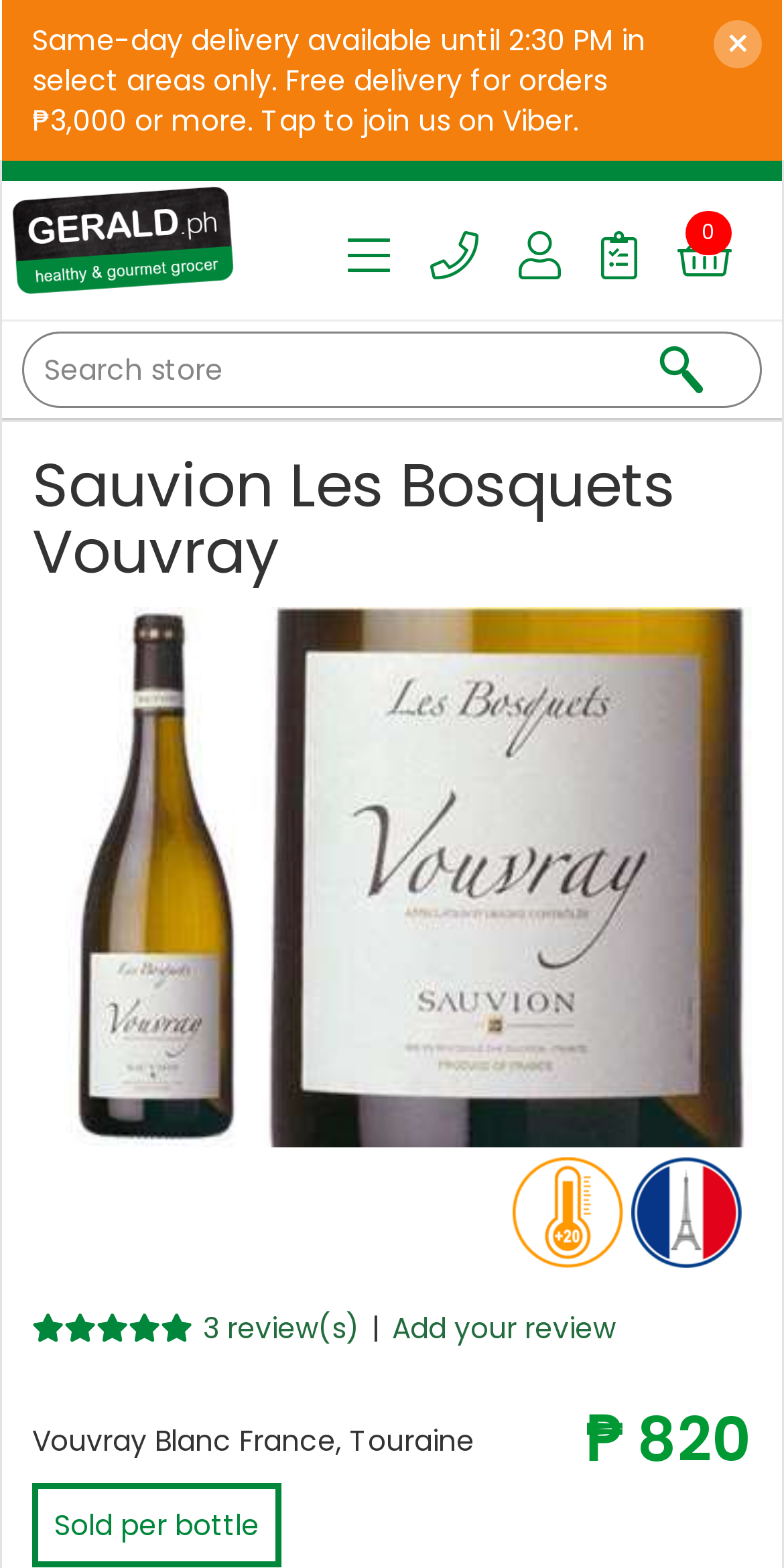What is the price of Les Bosquets Vouvray?
Please give a detailed and elaborate answer to the question.

The webpage has a static text '₱ 820' which indicates the price of the wine. This text is located near the bottom of the page, suggesting that it is the price of the product being displayed.